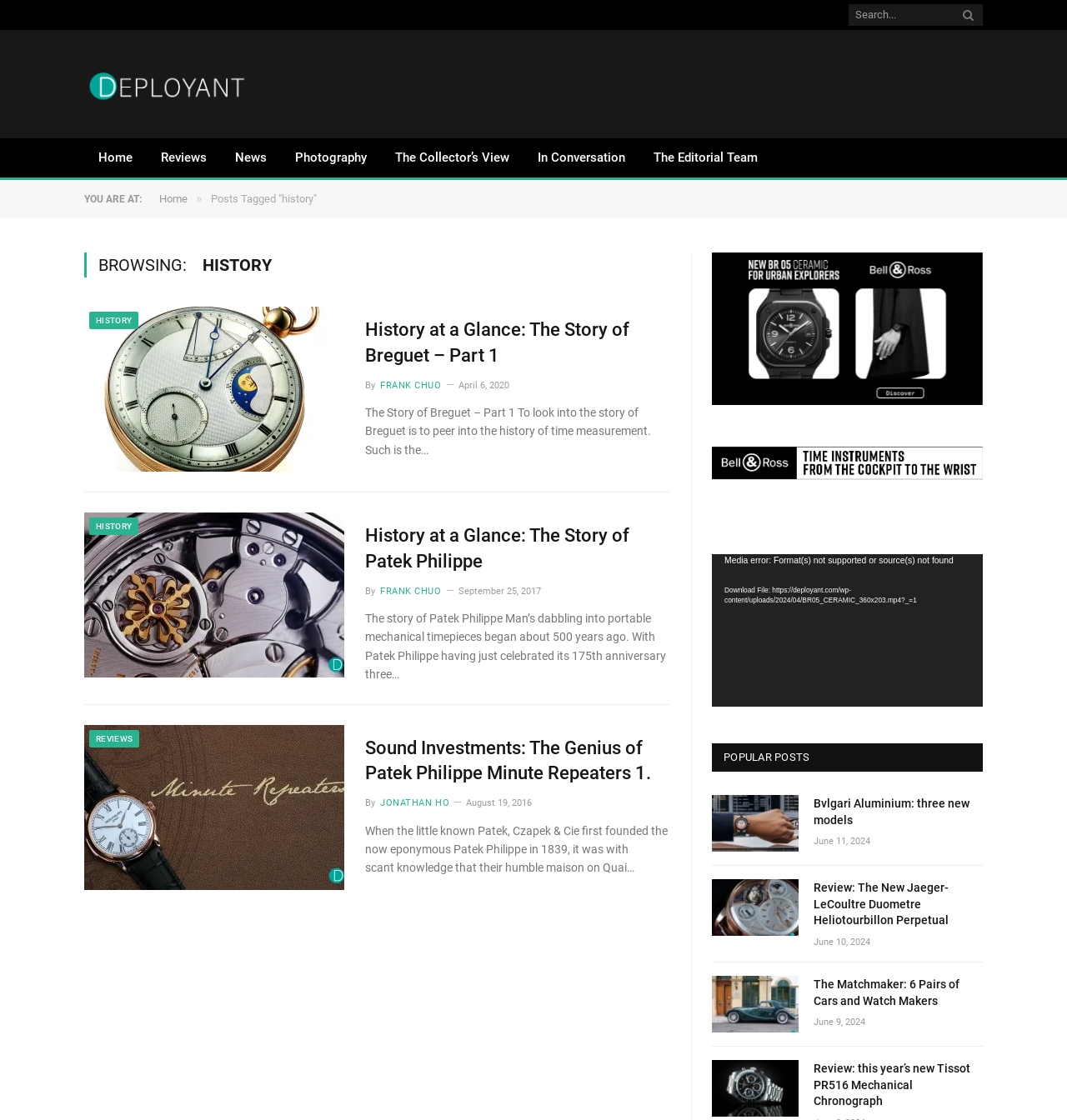What is the title of the video in the 'Video Player' section?
Using the image as a reference, answer the question with a short word or phrase.

BR05_CERAMIC_360x203